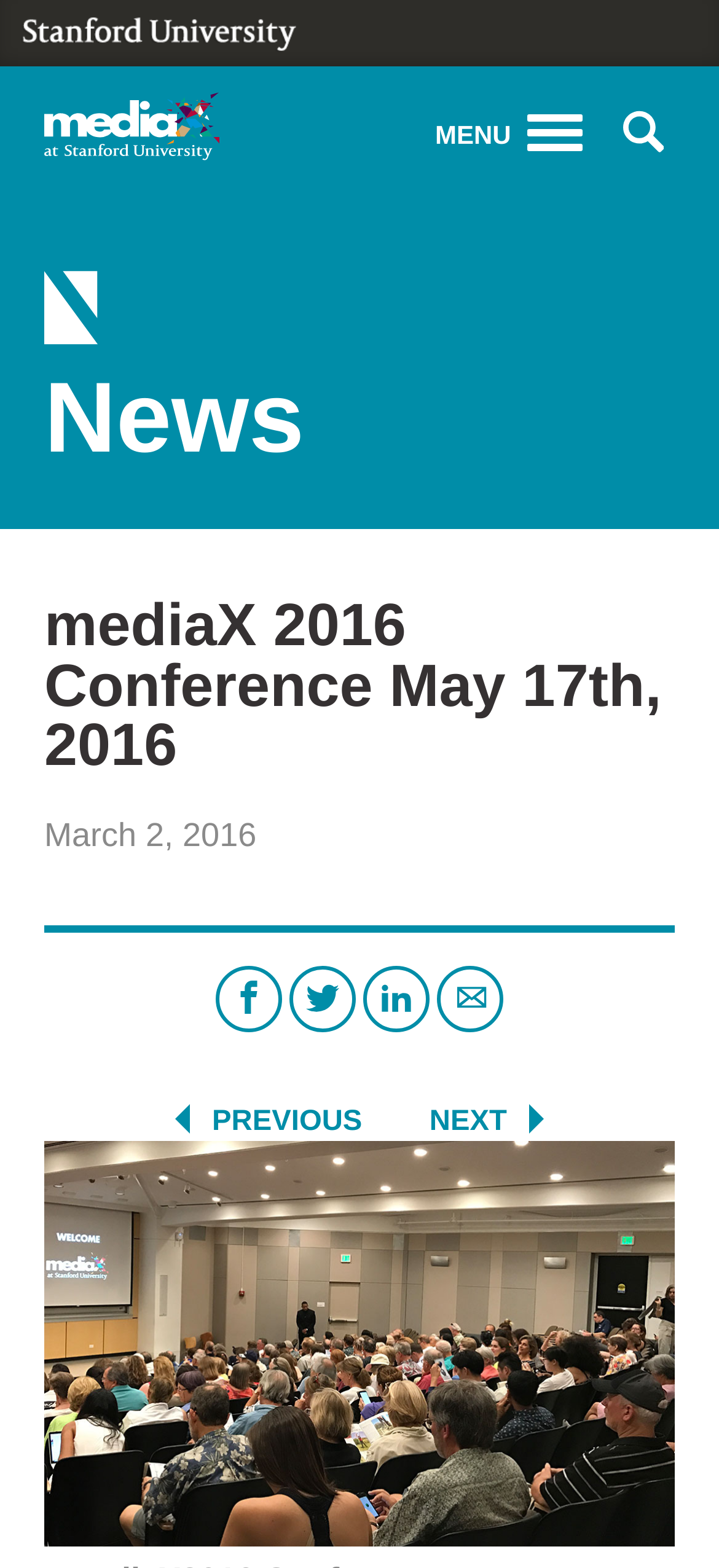Provide a thorough description of the webpage's content and layout.

The webpage appears to be a conference webpage, specifically for the mediaX 2016 Conference held on May 17th, 2016, at Stanford University. 

At the top left corner, there is a Stanford University logo, which is an image linked to the university's website. 

To the right of the logo, there is a search bar with a search button and a "Search for:" label. The search bar is accompanied by a "Go" button.

Below the search bar, there is a menu button labeled "MENU". When expanded, the menu displays a header section with a "News" heading. 

Under the "News" heading, there is a subheading that reads "mediaX 2016 Conference May 17th, 2016" and a date "March 2, 2016". 

To the right of the date, there are four social media links: Facebook, Twitter, LinkedIn, and email. Each link is represented by an icon.

Below the social media links, there are navigation links labeled "PREVIOUS" and "NEXT", each accompanied by a triangle icon.

At the bottom of the page, there is a large image promoting the mediaX 2016 Conference Registration.